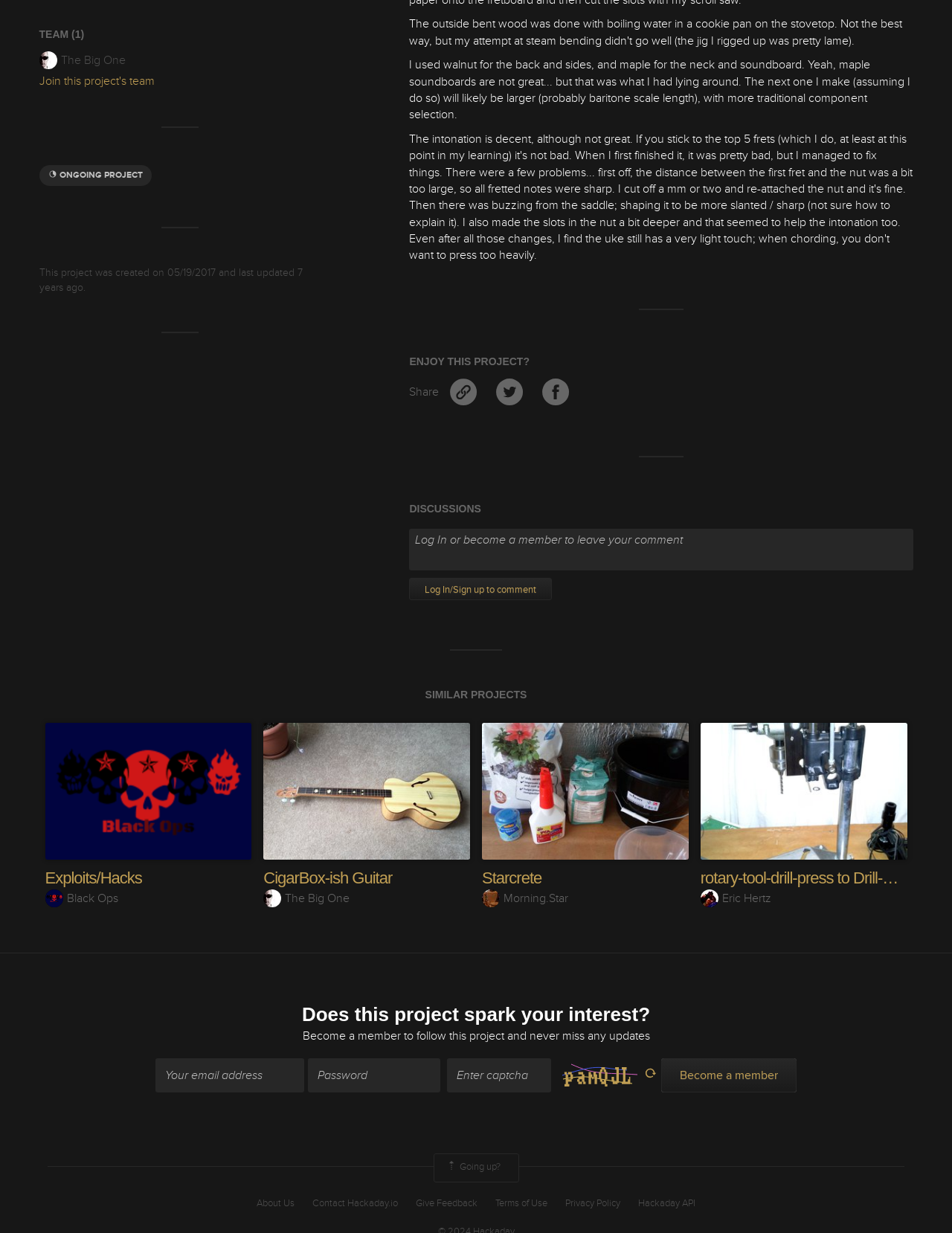What is the material used for the back and sides of the guitar?
Based on the image, answer the question in a detailed manner.

The material used for the back and sides of the guitar can be found in the StaticText 'I used walnut for the back and sides, and maple for the neck and soundboard. Yeah, maple soundboards are not great... but that was what I had lying around.' which is located under the 'ENJOY THIS PROJECT?' heading.